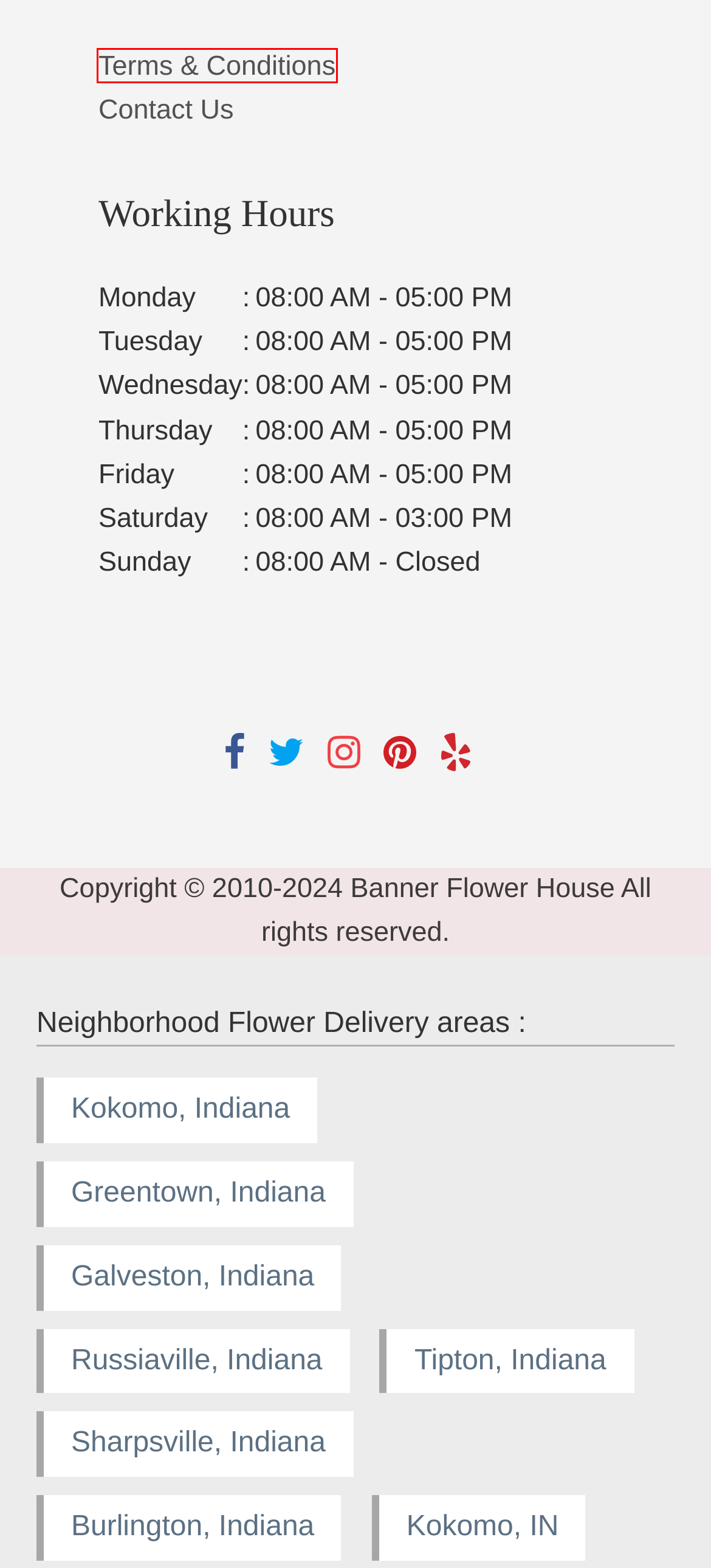Look at the given screenshot of a webpage with a red rectangle bounding box around a UI element. Pick the description that best matches the new webpage after clicking the element highlighted. The descriptions are:
A. Local Flower Delivery - Banner Flower House
B. Kokomo IN Terms & Conditions - Banner Flower House
C. Flower Delivery Burlington IN - Banner Flower House
D. Sharpsville IN Flower Delivery - Banner Flower House
E. Kokomo, Indiana's Premier Florist
F. Galveston, IN Flower Delivery | Banner Flower House
G. Russiaville, IN Flower Delivery | Banner Flower House
H. Banner Flower House - Exquisite Floral Designs in Kokomo, Indiana

B